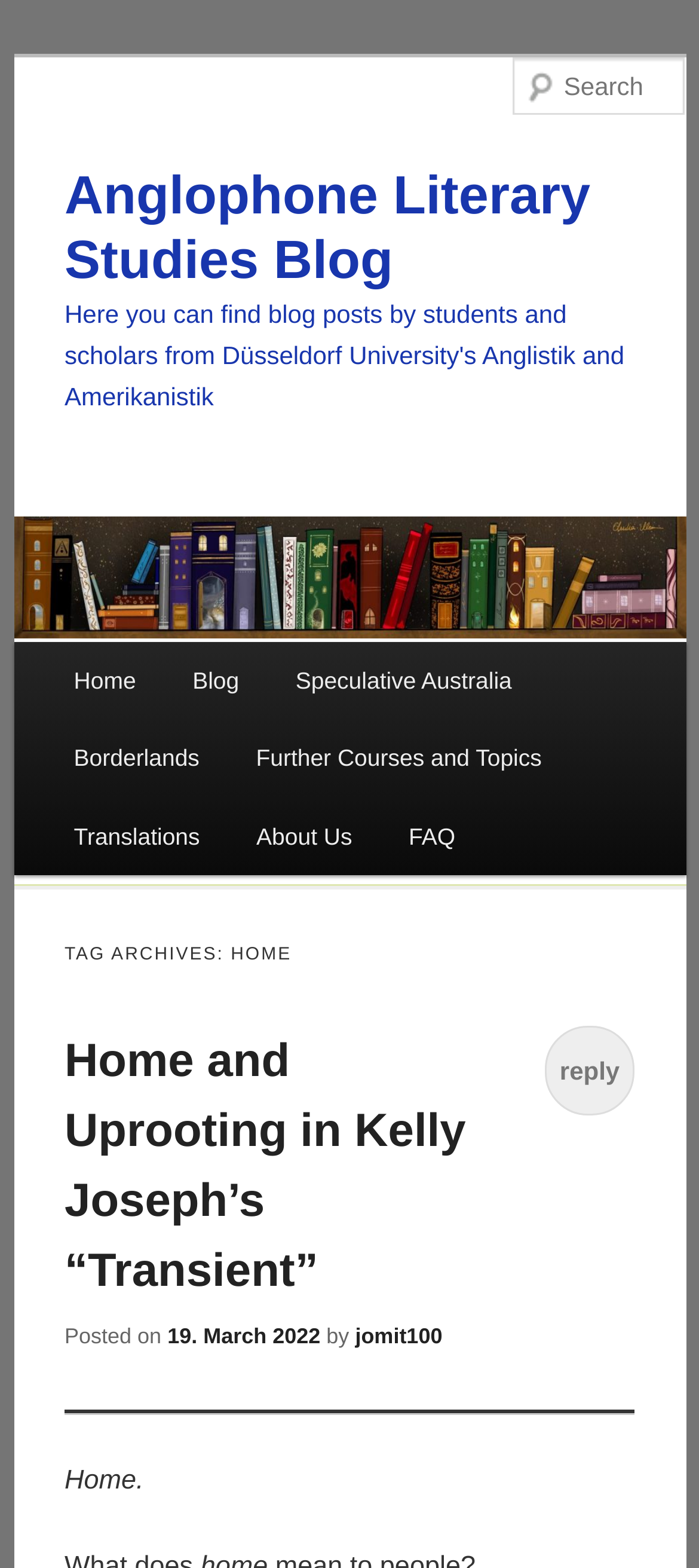Can you specify the bounding box coordinates for the region that should be clicked to fulfill this instruction: "Click on Bethesda".

None